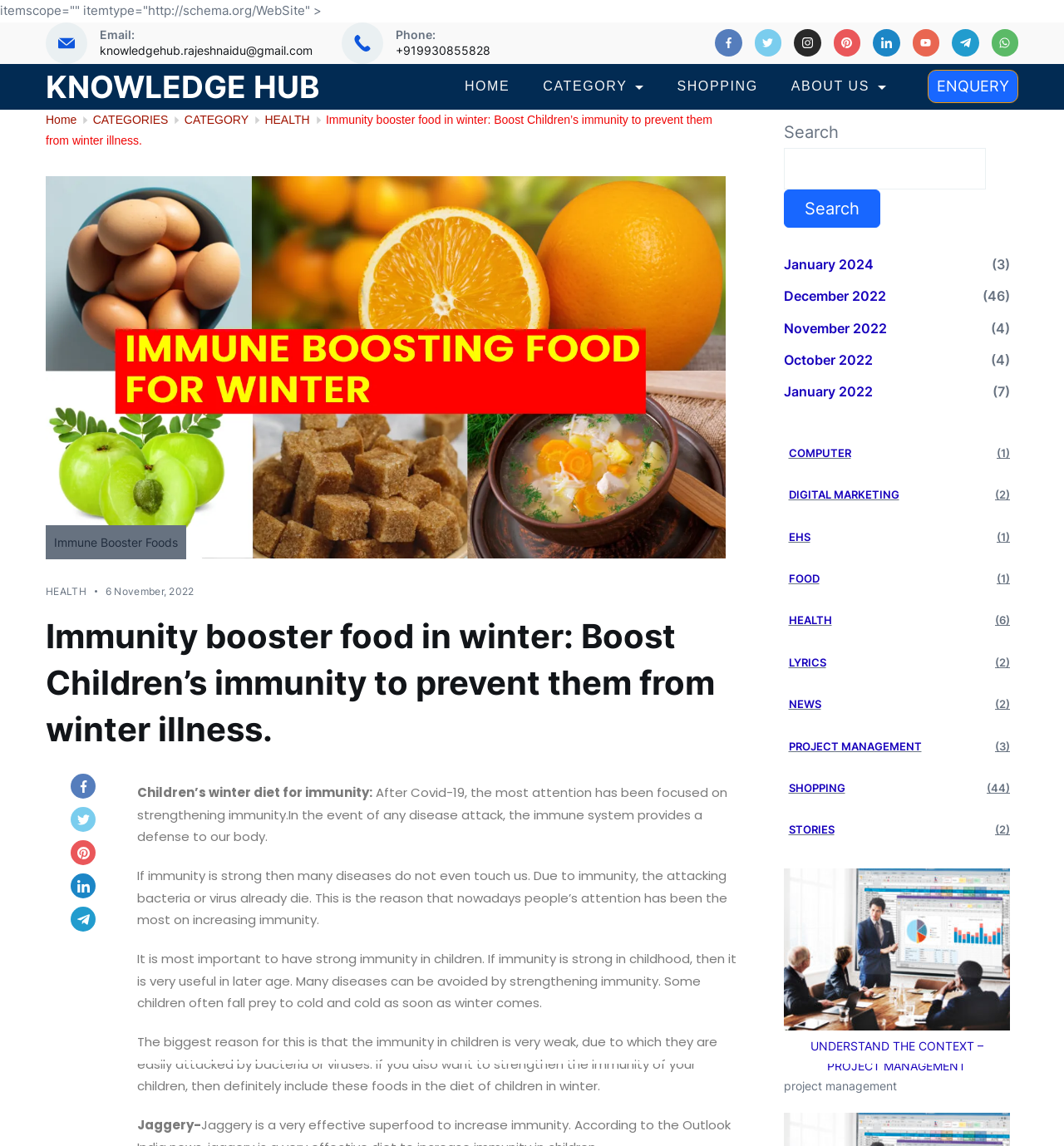How many categories are listed?
Using the screenshot, give a one-word or short phrase answer.

5